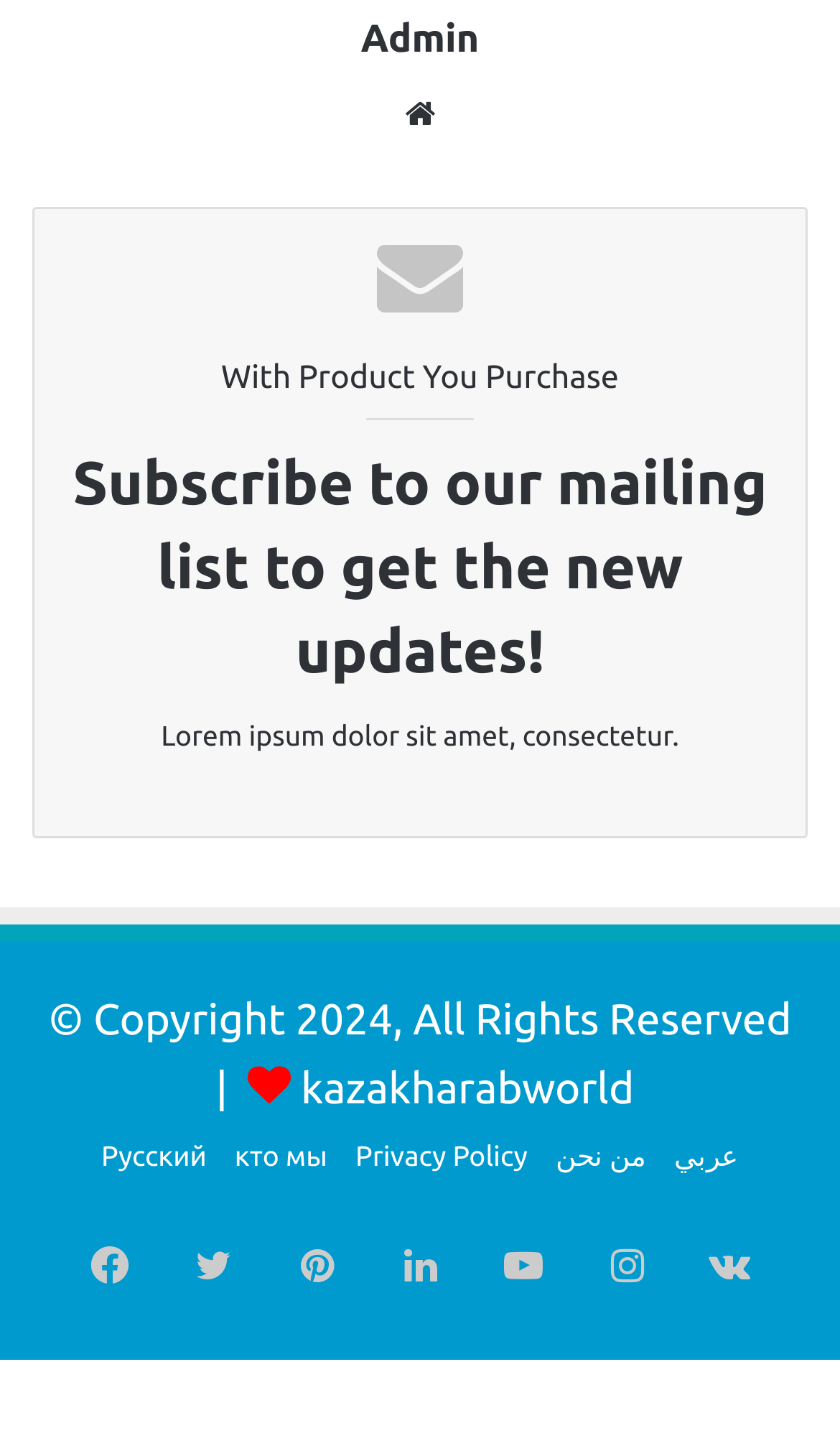Determine the bounding box coordinates for the UI element with the following description: "Privacy Policy". The coordinates should be four float numbers between 0 and 1, represented as [left, top, right, bottom].

[0.423, 0.79, 0.628, 0.811]